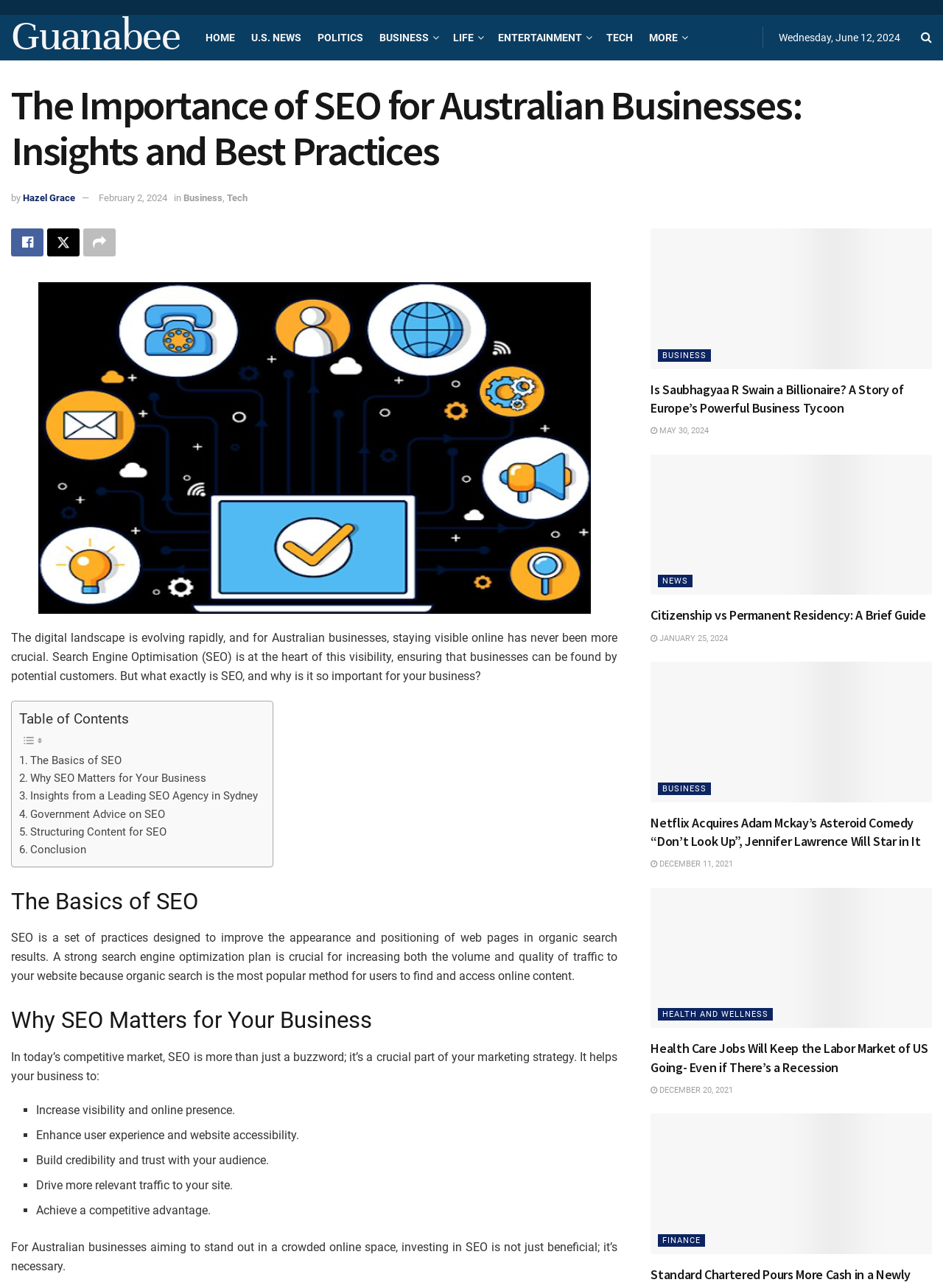Please provide the bounding box coordinates for the element that needs to be clicked to perform the instruction: "explore games like Zwinky". The coordinates must consist of four float numbers between 0 and 1, formatted as [left, top, right, bottom].

None